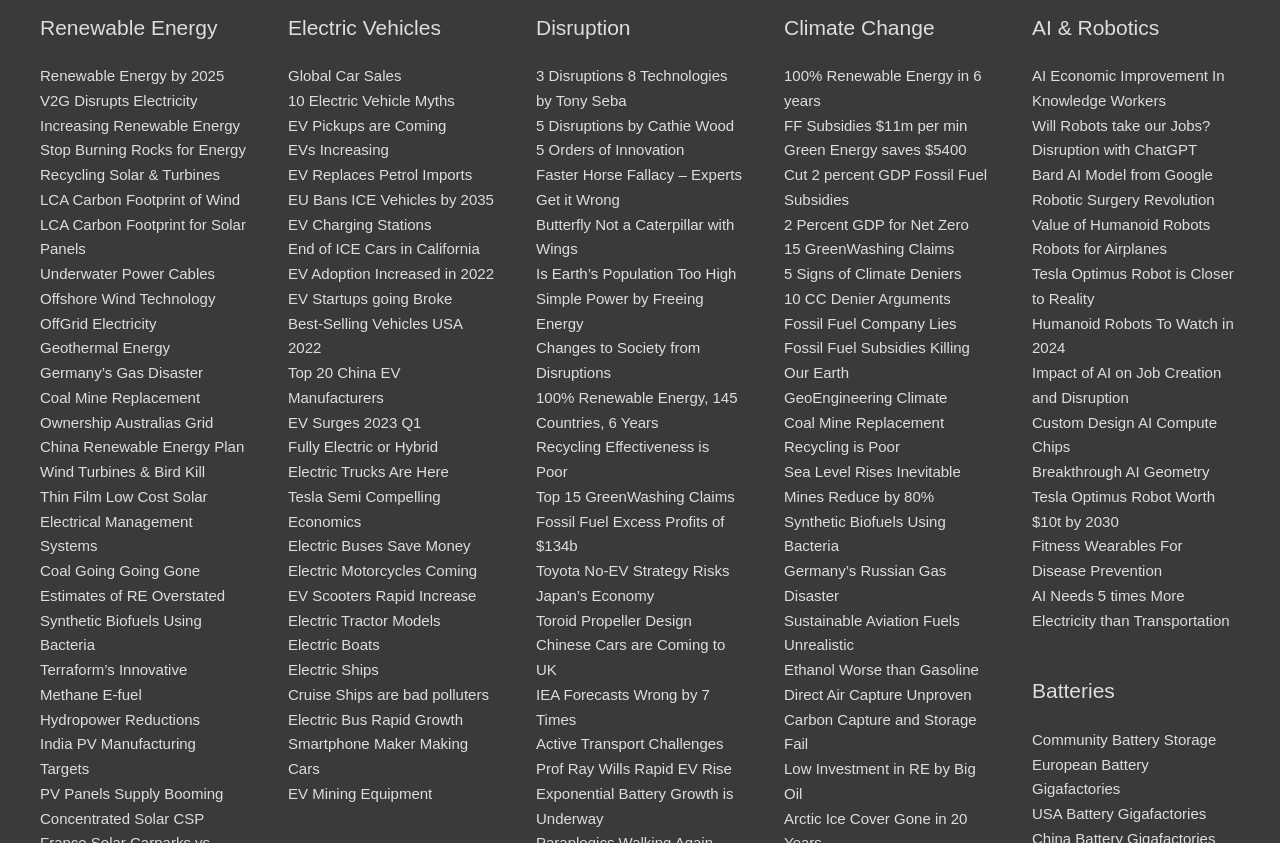Using the information in the image, give a comprehensive answer to the question: 
How many links are under the 'Electric Vehicles' heading?

By counting the number of links under the 'Electric Vehicles' heading, I found that there are 30 links, ranging from 'Global Car Sales' to 'EV Mining Equipment'.